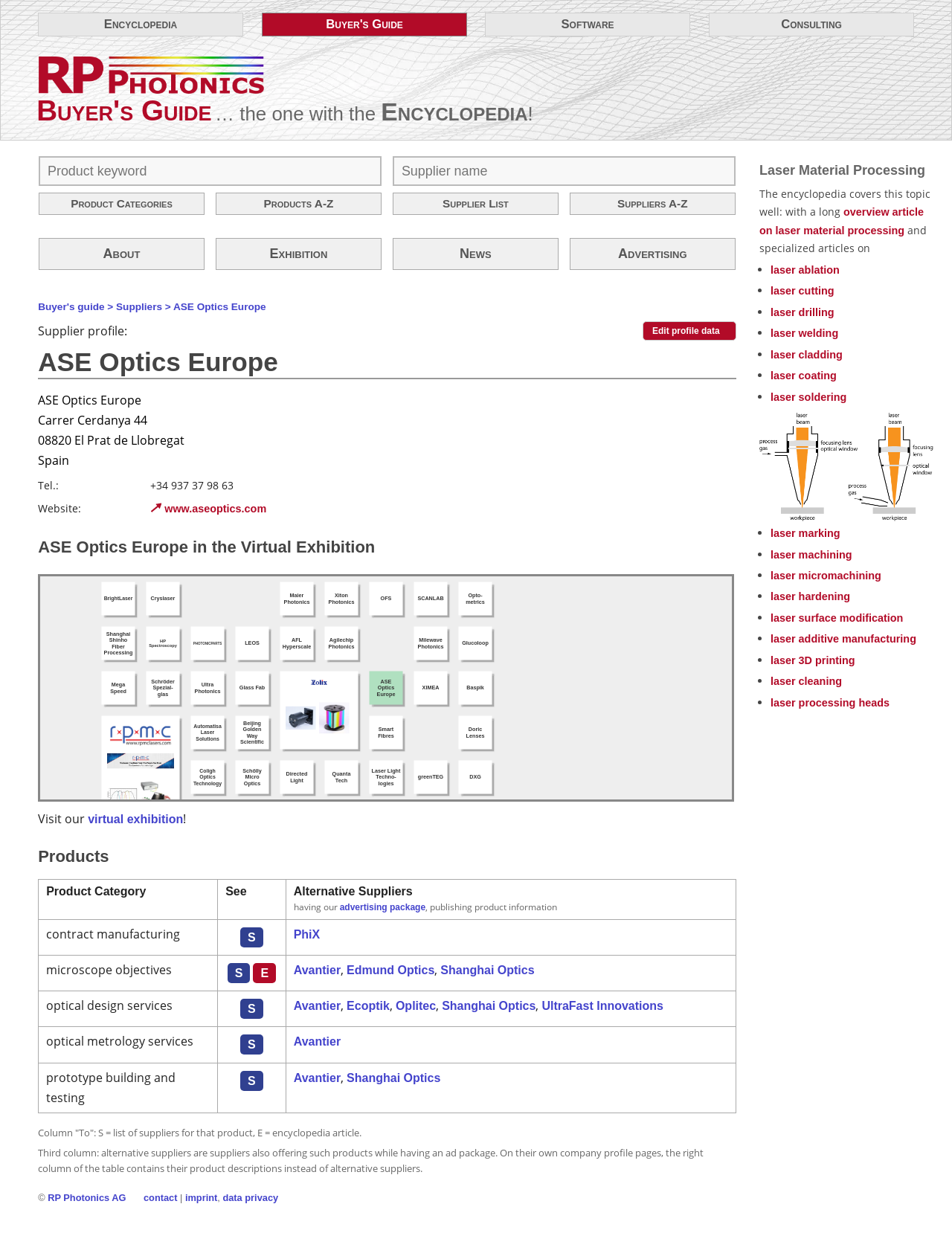Identify the coordinates of the bounding box for the element that must be clicked to accomplish the instruction: "Click on DOC HOME".

None